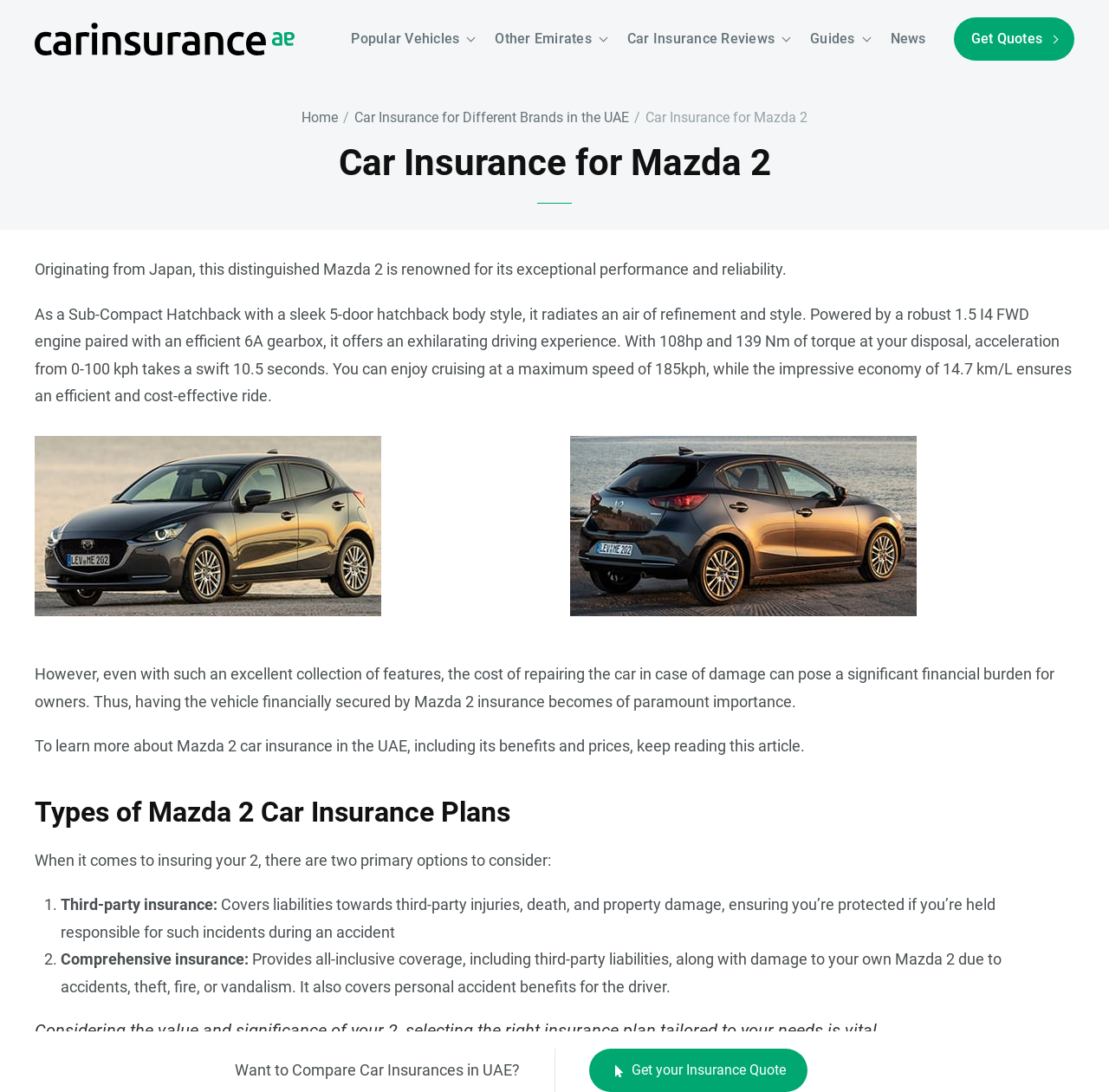Based on the element description "Get Quotes", predict the bounding box coordinates of the UI element.

[0.86, 0.016, 0.969, 0.056]